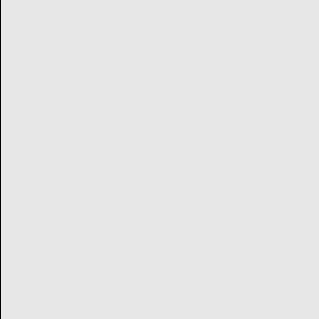What is the price of the book?
Based on the image, respond with a single word or phrase.

£7.99